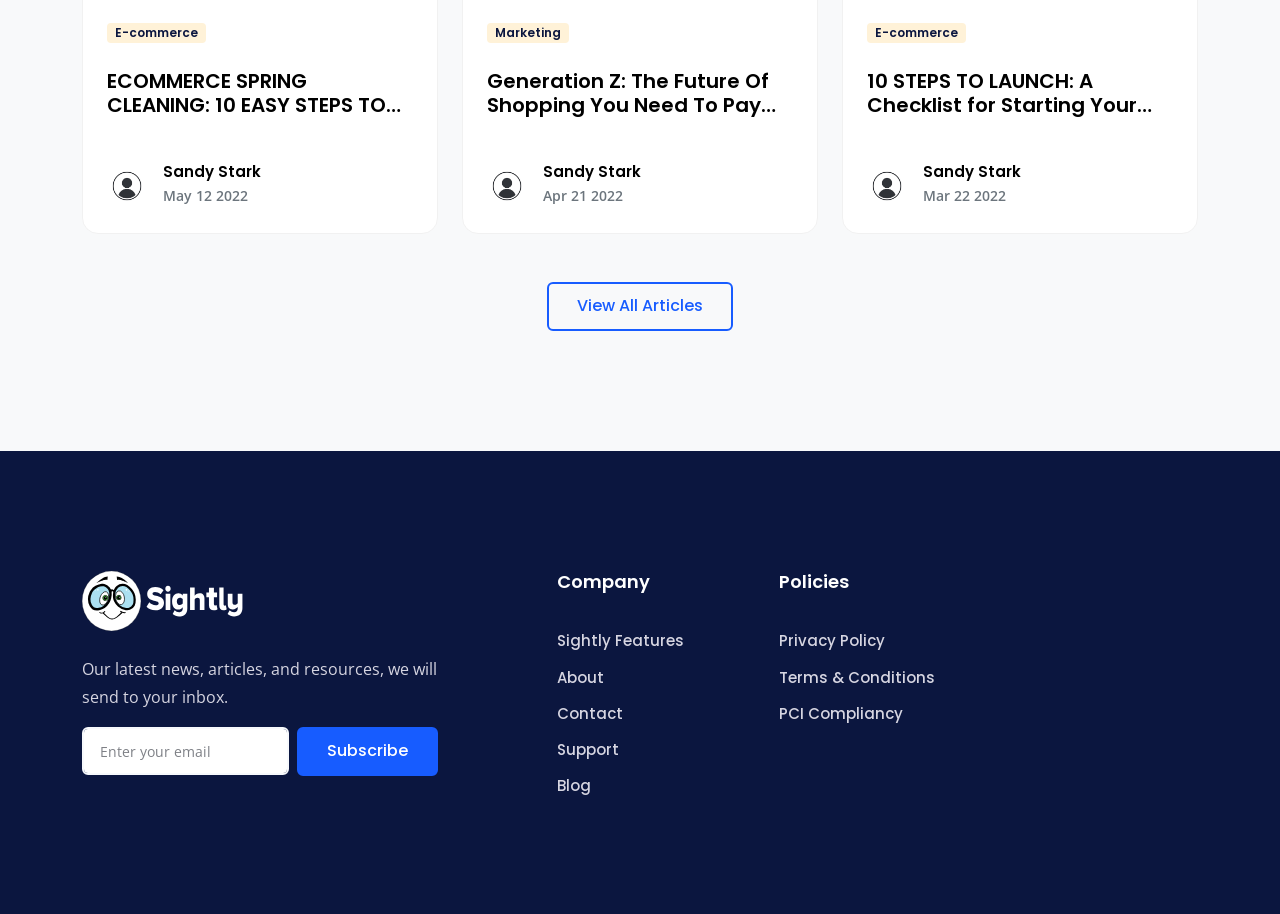Predict the bounding box of the UI element that fits this description: "Sightly Features".

[0.435, 0.688, 0.59, 0.716]